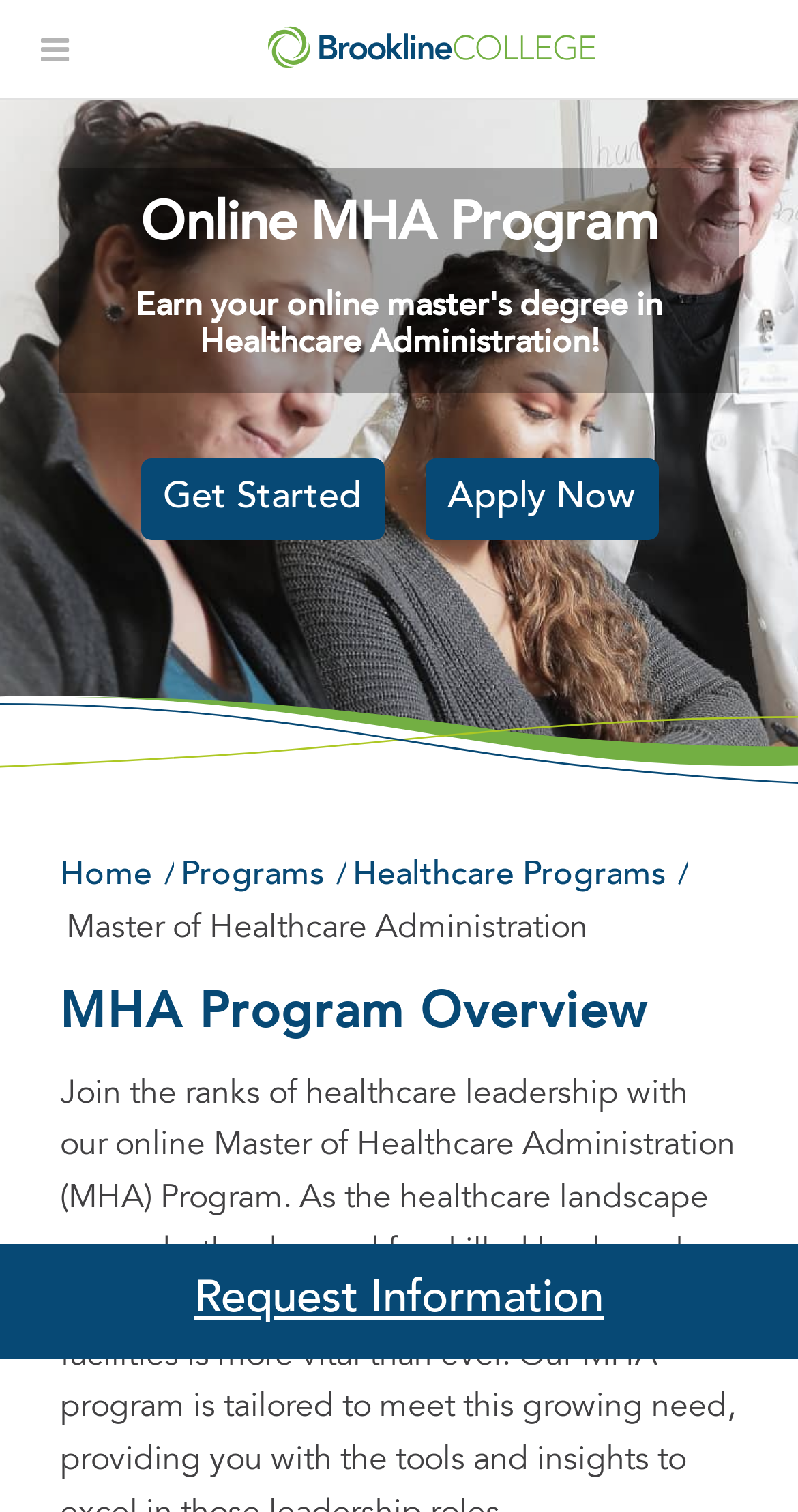Determine the bounding box of the UI component based on this description: "parent_node: >". The bounding box coordinates should be four float values between 0 and 1, i.e., [left, top, right, bottom].

None